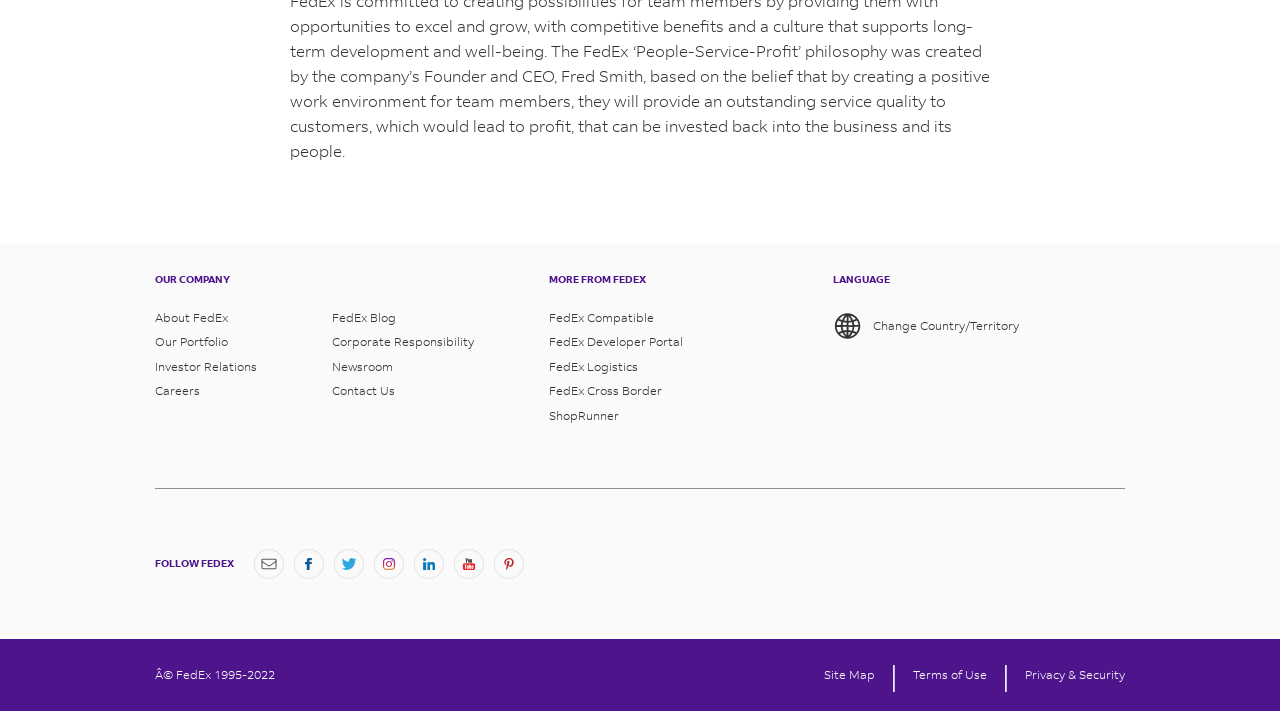Locate the bounding box coordinates of the region to be clicked to comply with the following instruction: "Follow Bob on Facebook". The coordinates must be four float numbers between 0 and 1, in the form [left, top, right, bottom].

None